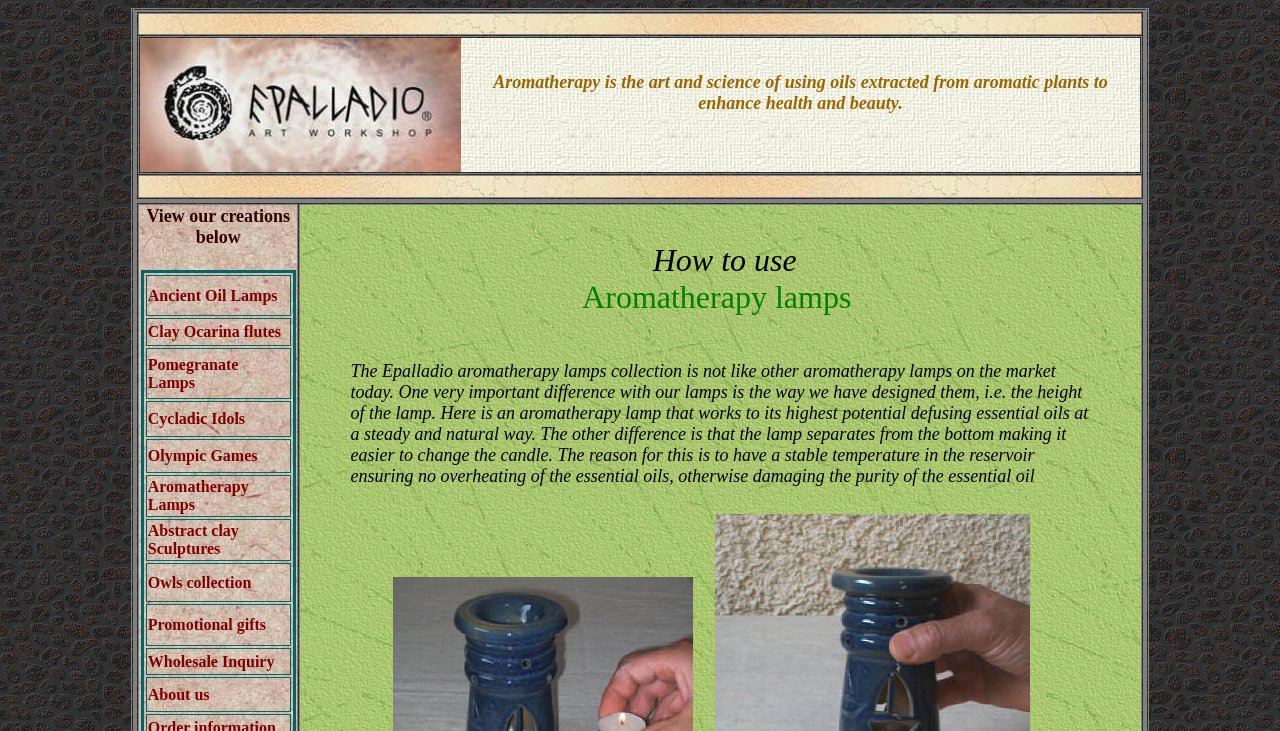Locate the bounding box coordinates of the element you need to click to accomplish the task described by this instruction: "Search for something".

None